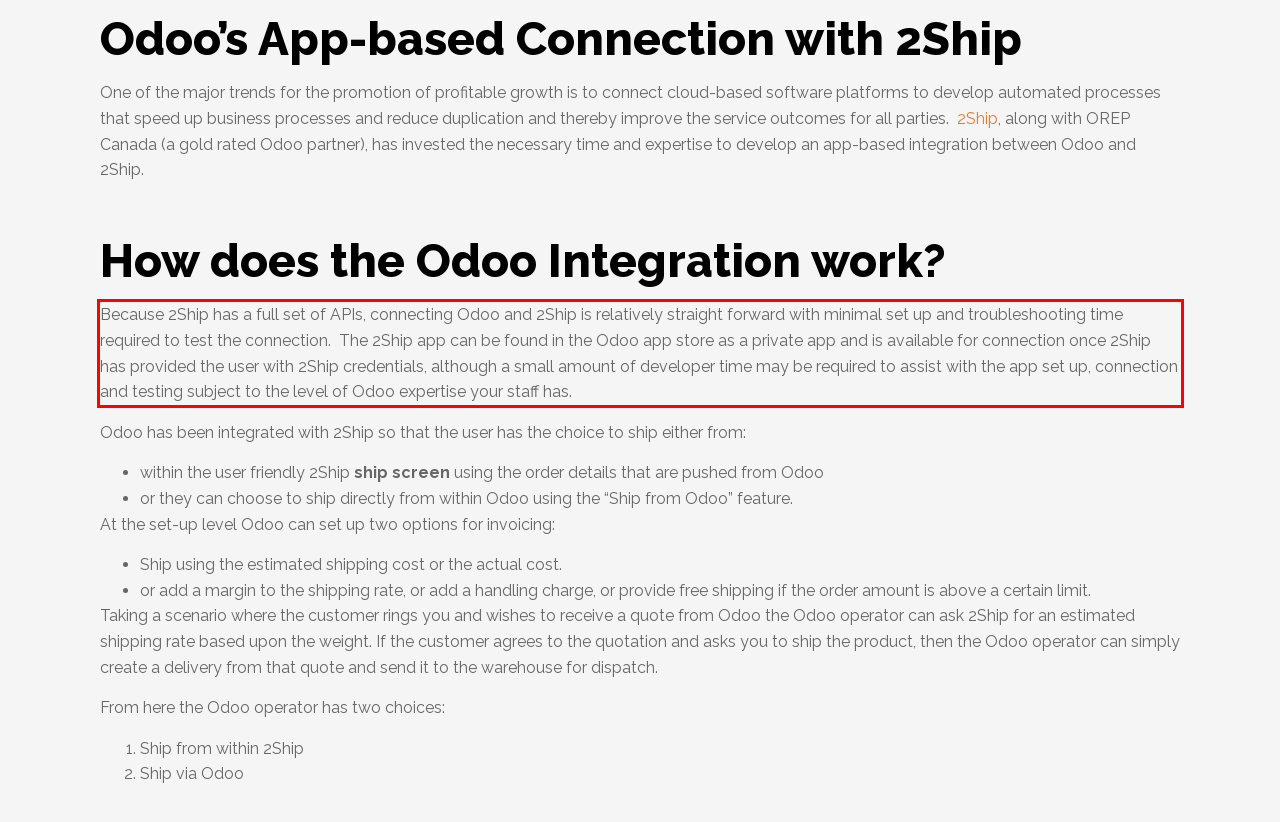You are provided with a screenshot of a webpage featuring a red rectangle bounding box. Extract the text content within this red bounding box using OCR.

Because 2Ship has a full set of APIs, connecting Odoo and 2Ship is relatively straight forward with minimal set up and troubleshooting time required to test the connection. The 2Ship app can be found in the Odoo app store as a private app and is available for connection once 2Ship has provided the user with 2Ship credentials, although a small amount of developer time may be required to assist with the app set up, connection and testing subject to the level of Odoo expertise your staff has.